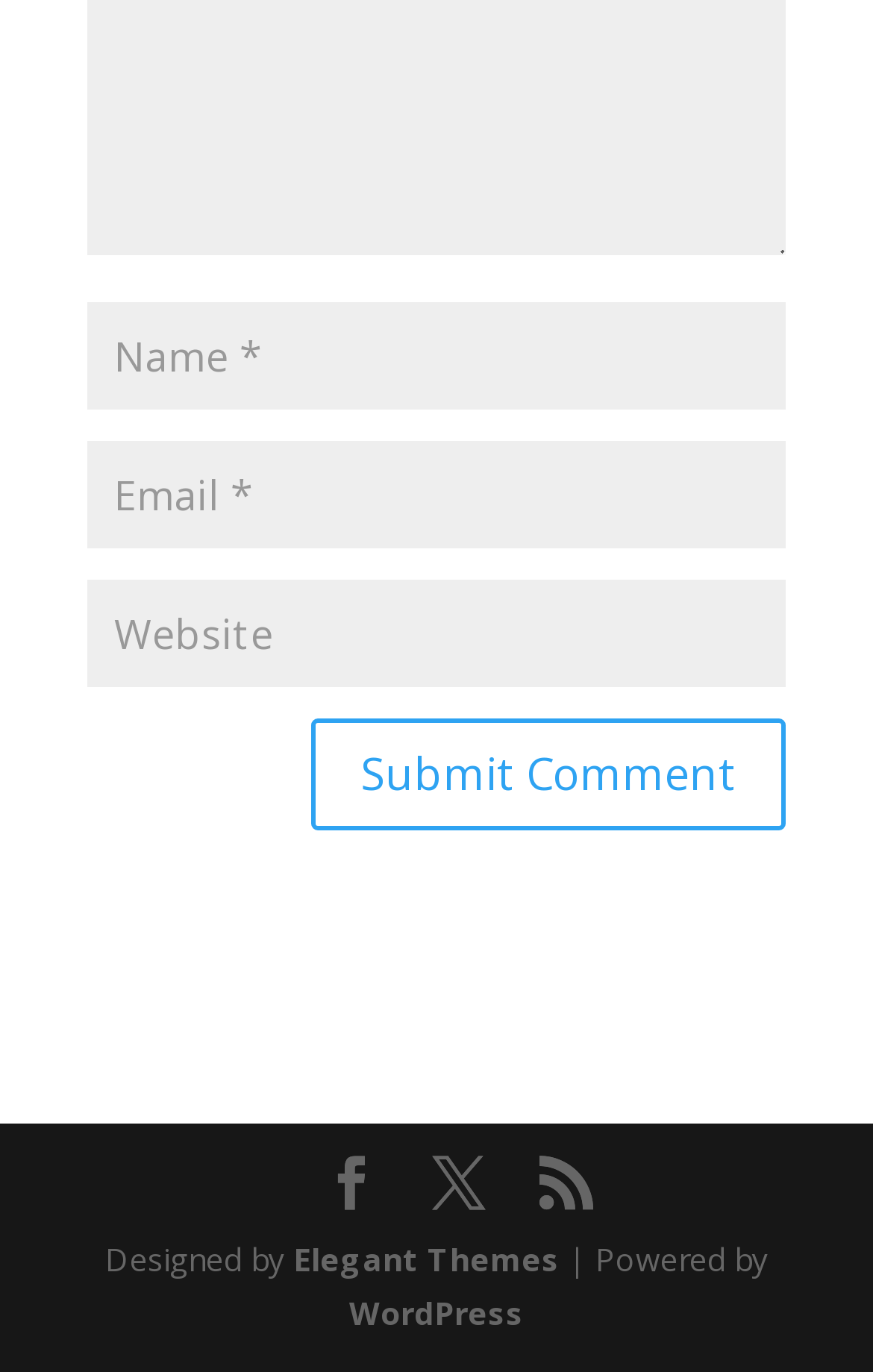Determine the bounding box coordinates for the region that must be clicked to execute the following instruction: "Visit Elegant Themes".

[0.336, 0.902, 0.641, 0.933]